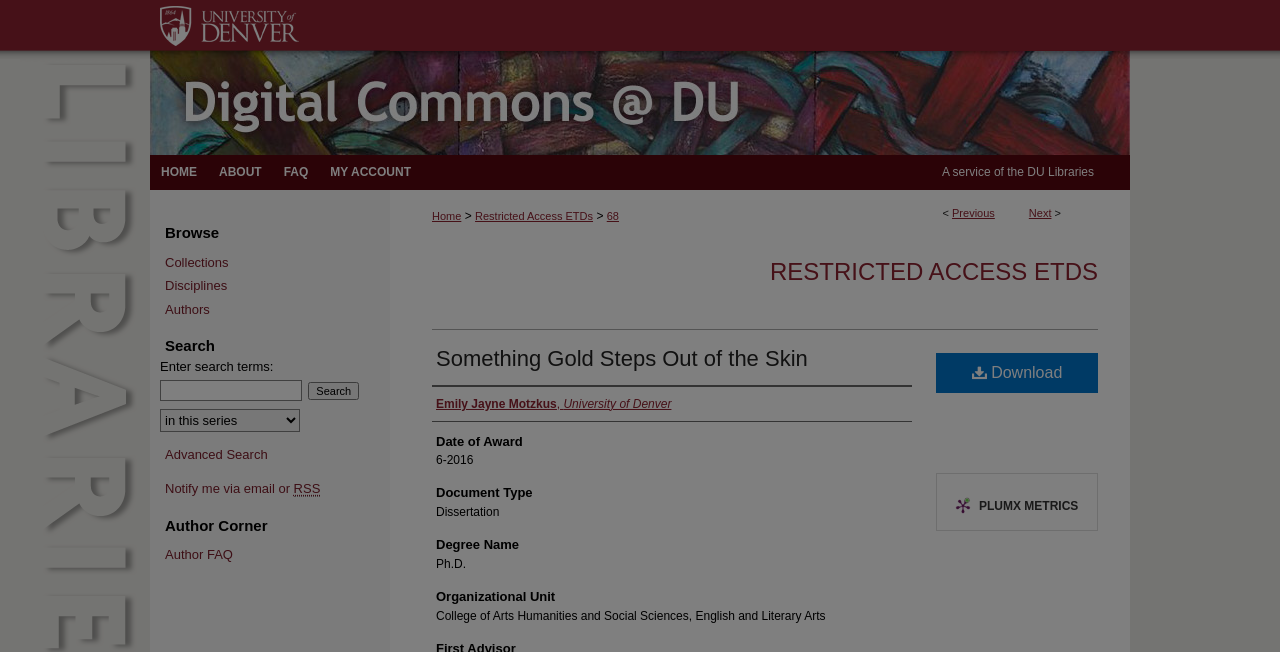Could you specify the bounding box coordinates for the clickable section to complete the following instruction: "Click on the 'Menu' link"?

[0.953, 0.0, 1.0, 0.077]